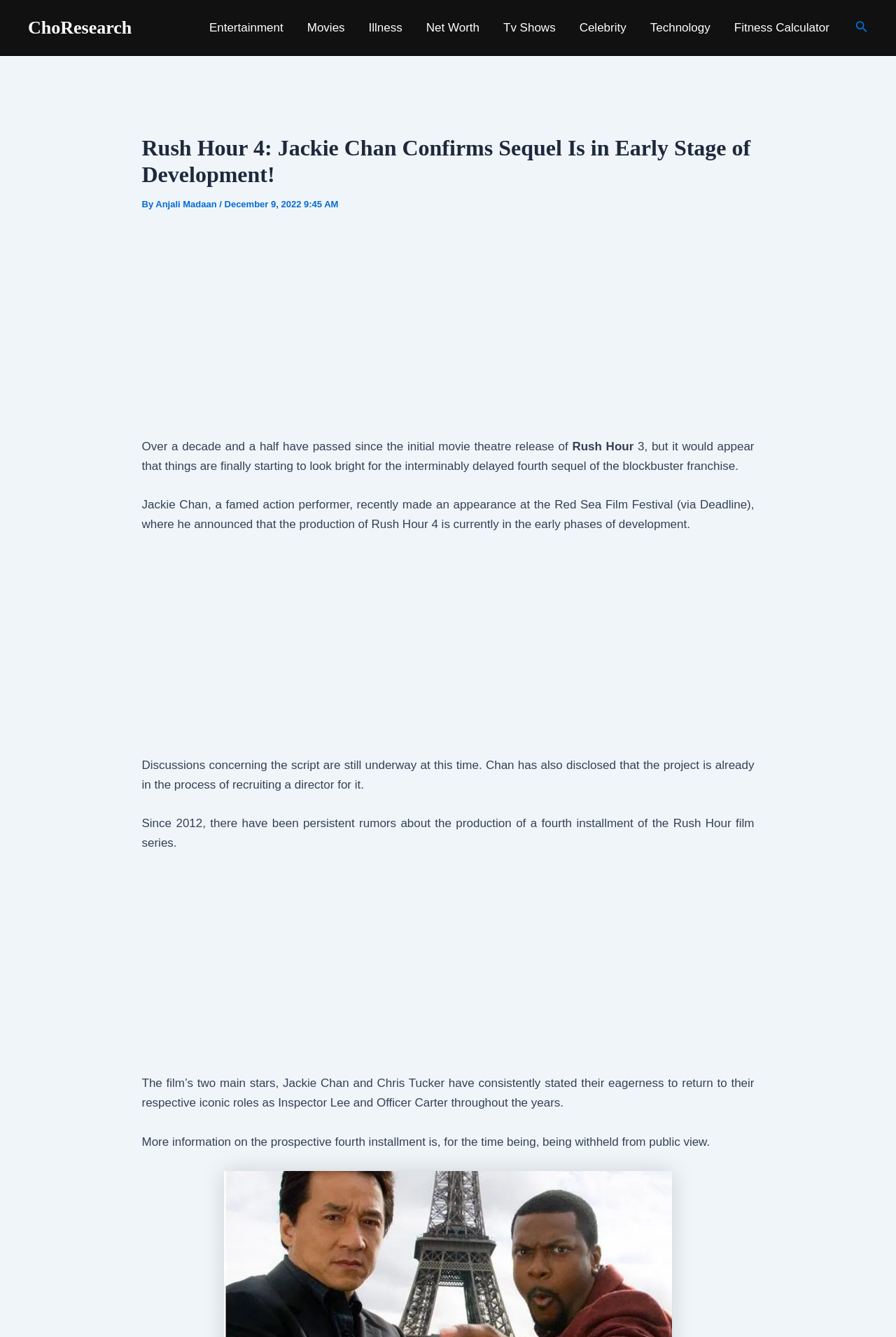Who is the action performer mentioned in the article?
Use the information from the screenshot to give a comprehensive response to the question.

The article mentions Jackie Chan as the action performer who recently made an appearance at the Red Sea Film Festival, where he announced that the production of Rush Hour 4 is currently in the early phases of development.